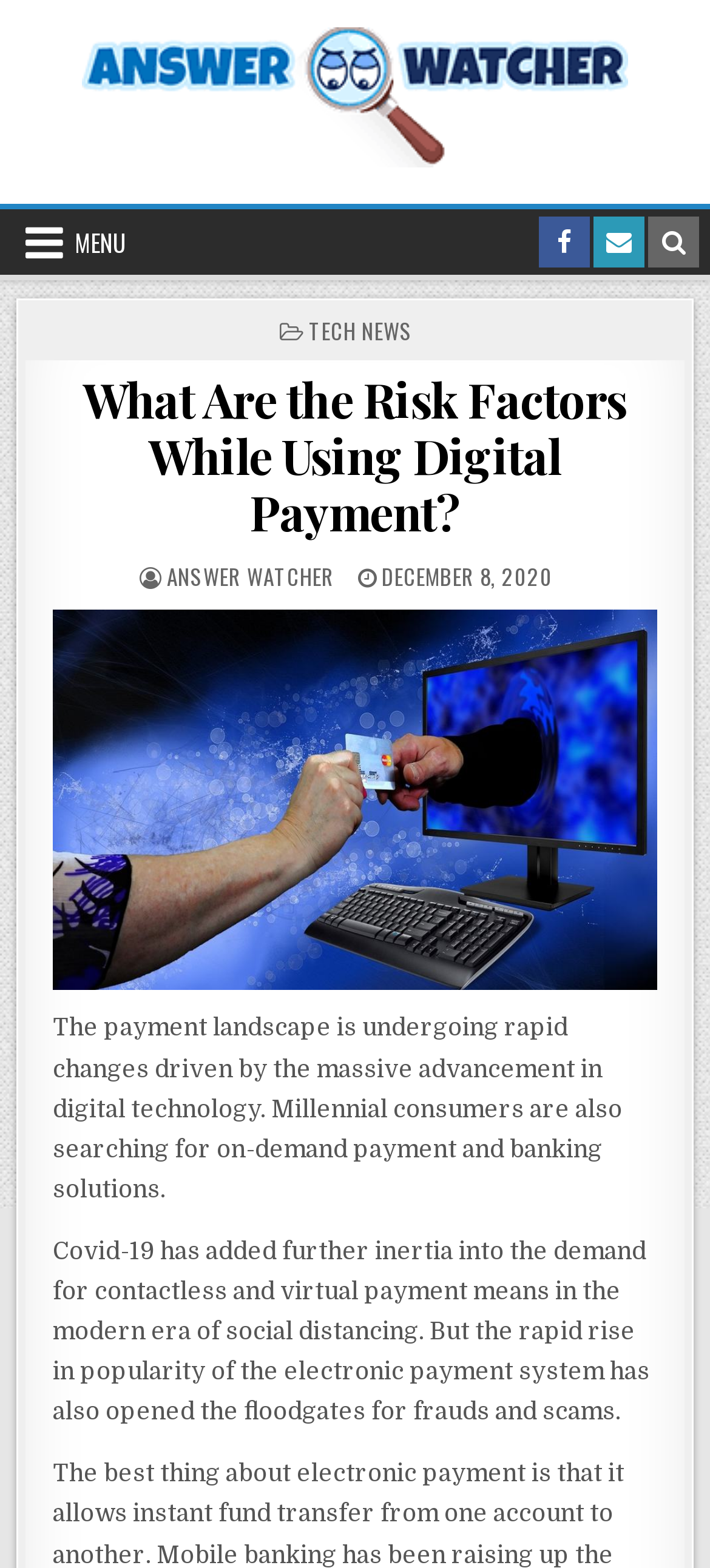Please identify the bounding box coordinates of the element's region that should be clicked to execute the following instruction: "Read the article about Digital Payment Risk Factors". The bounding box coordinates must be four float numbers between 0 and 1, i.e., [left, top, right, bottom].

[0.074, 0.388, 0.926, 0.632]